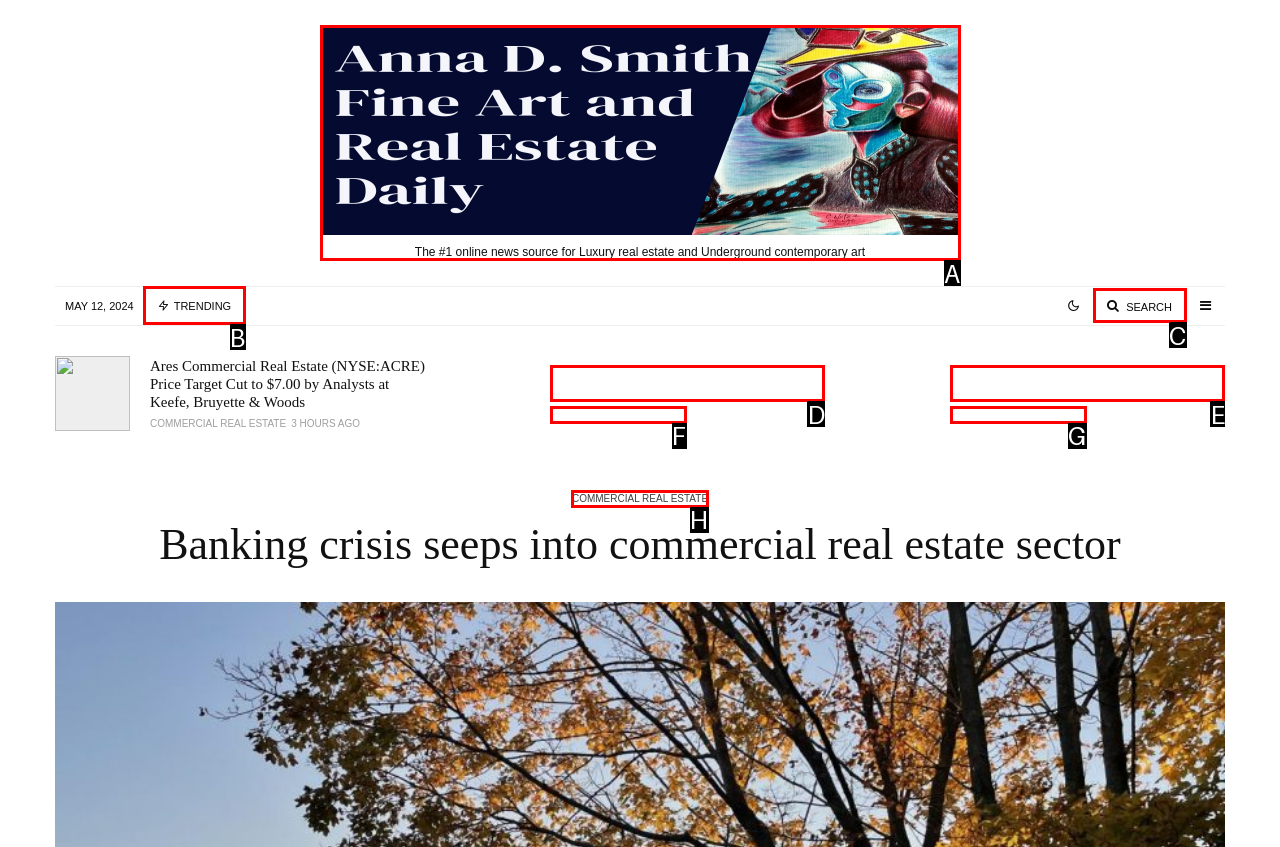Select the letter of the HTML element that best fits the description: Search
Answer with the corresponding letter from the provided choices.

C